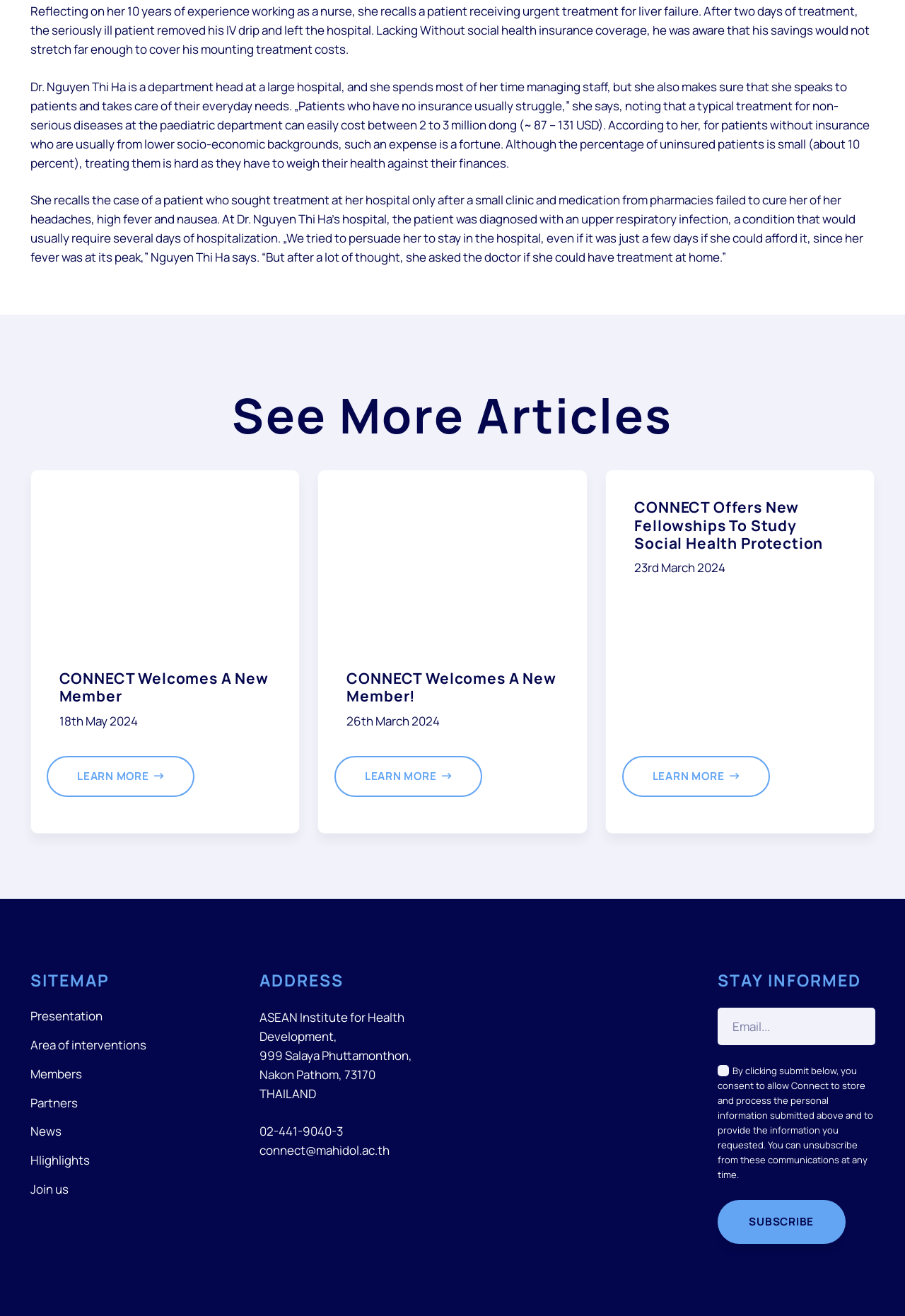Identify the bounding box for the described UI element: "News".

[0.033, 0.854, 0.068, 0.866]